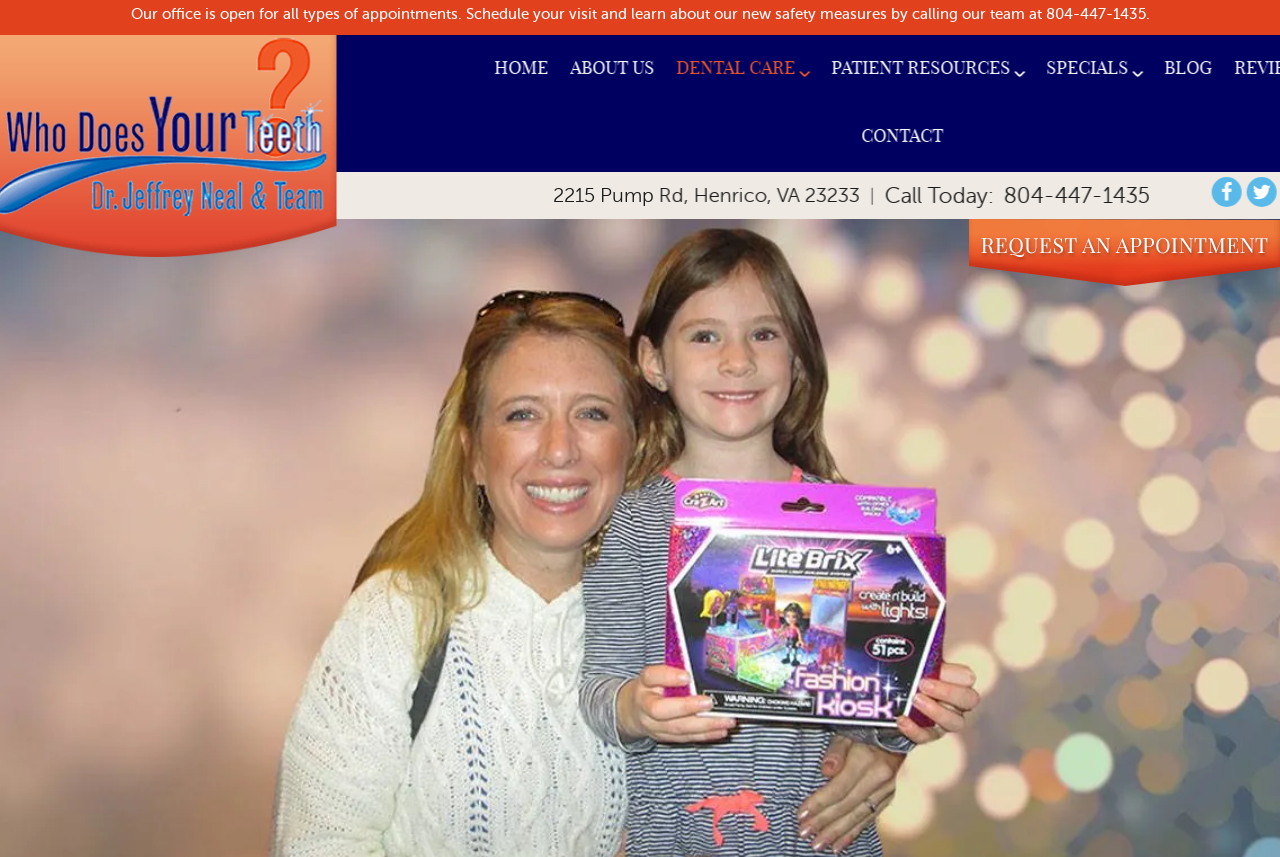Can you find the bounding box coordinates for the UI element given this description: "About Us"? Provide the coordinates as four float numbers between 0 and 1: [left, top, right, bottom].

[0.369, 0.041, 0.451, 0.12]